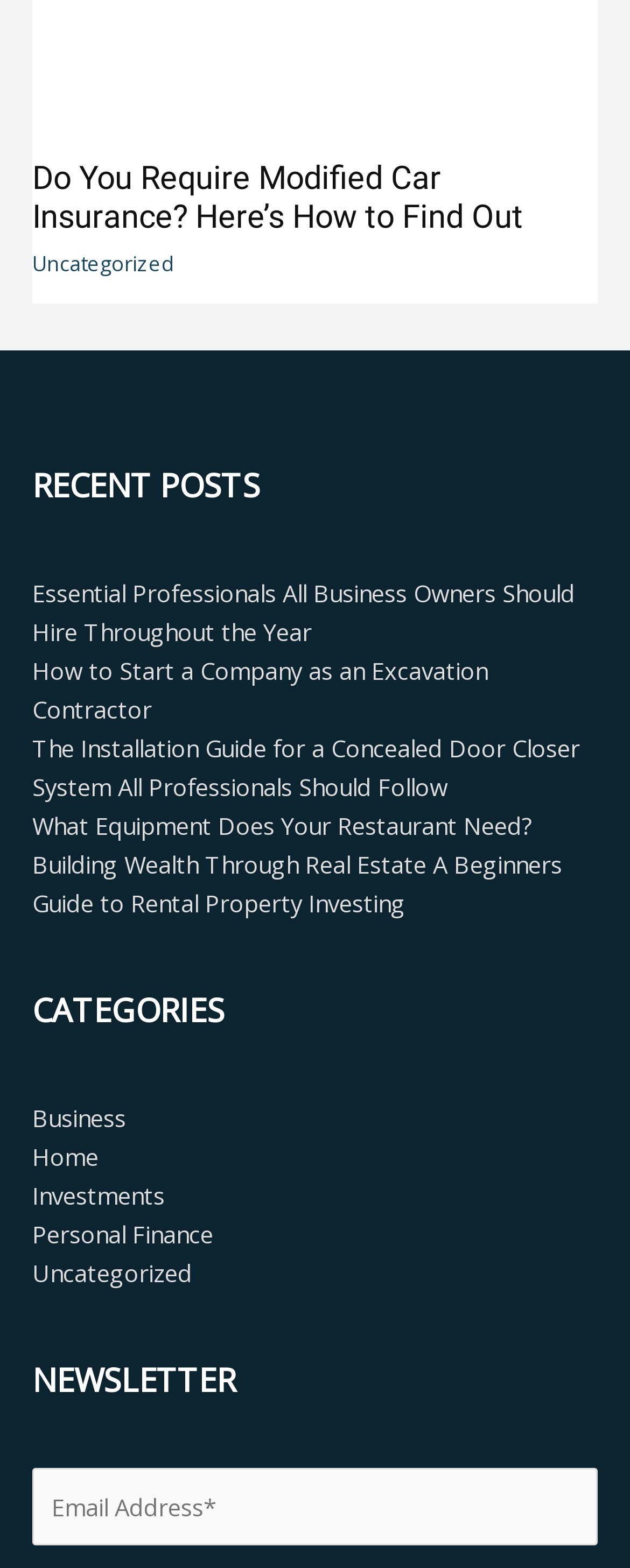Locate the bounding box coordinates of the area to click to fulfill this instruction: "browse recent posts". The bounding box should be presented as four float numbers between 0 and 1, in the order [left, top, right, bottom].

[0.051, 0.295, 0.949, 0.323]